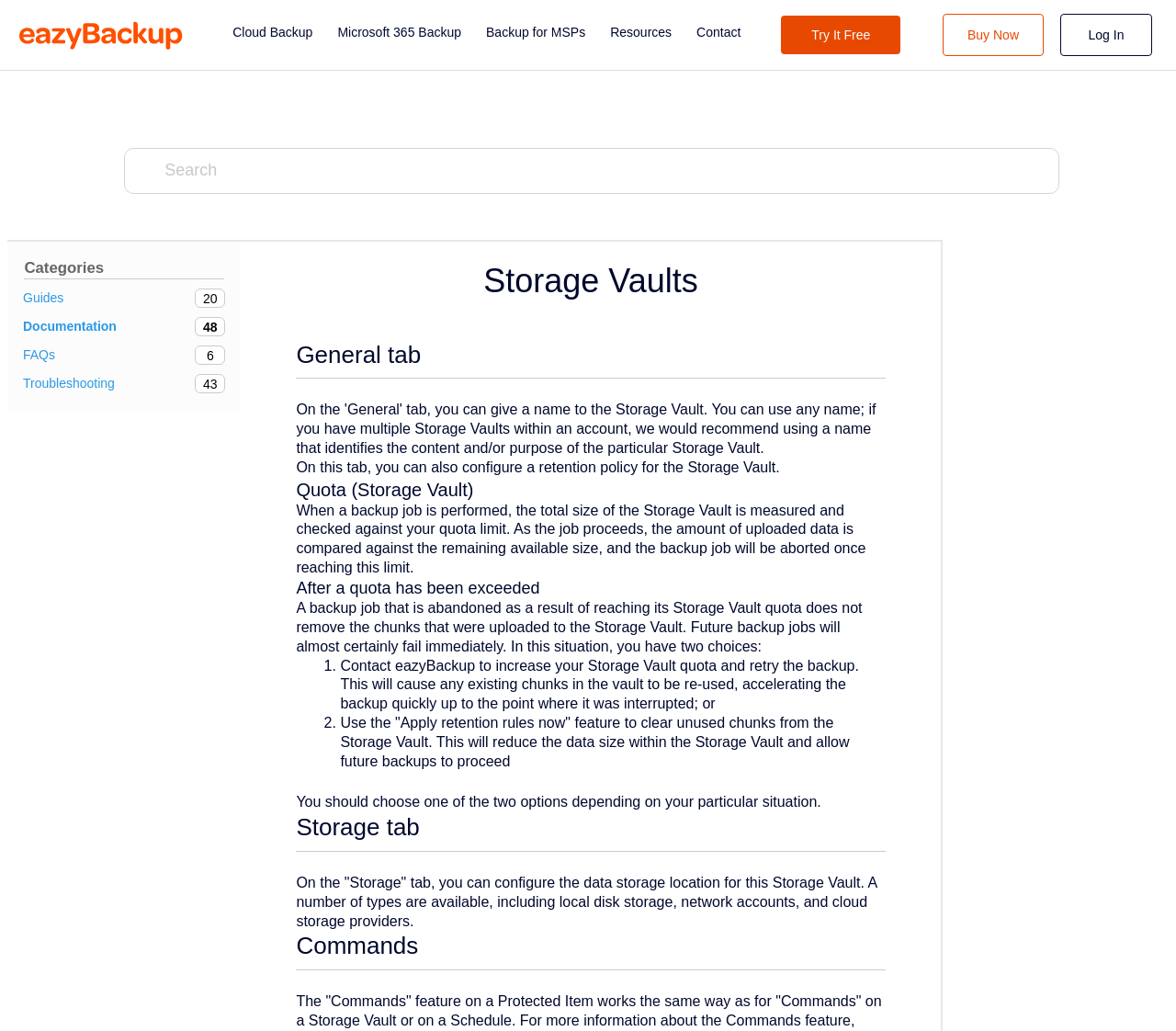What is the purpose of the 'General' tab?
Based on the visual content, answer with a single word or a brief phrase.

configure Storage Vault